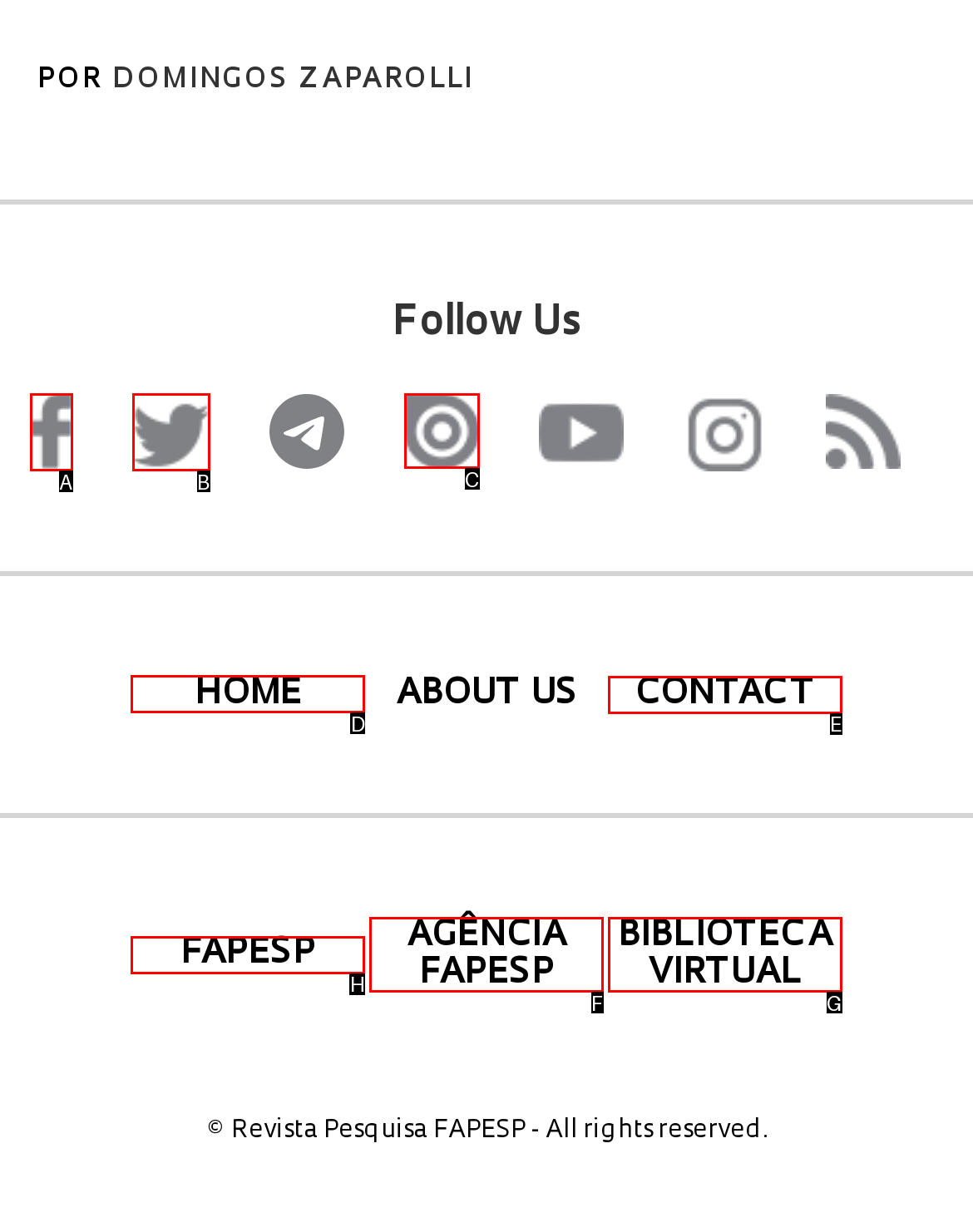Provide the letter of the HTML element that you need to click on to perform the task: Click the Jump button.
Answer with the letter corresponding to the correct option.

None